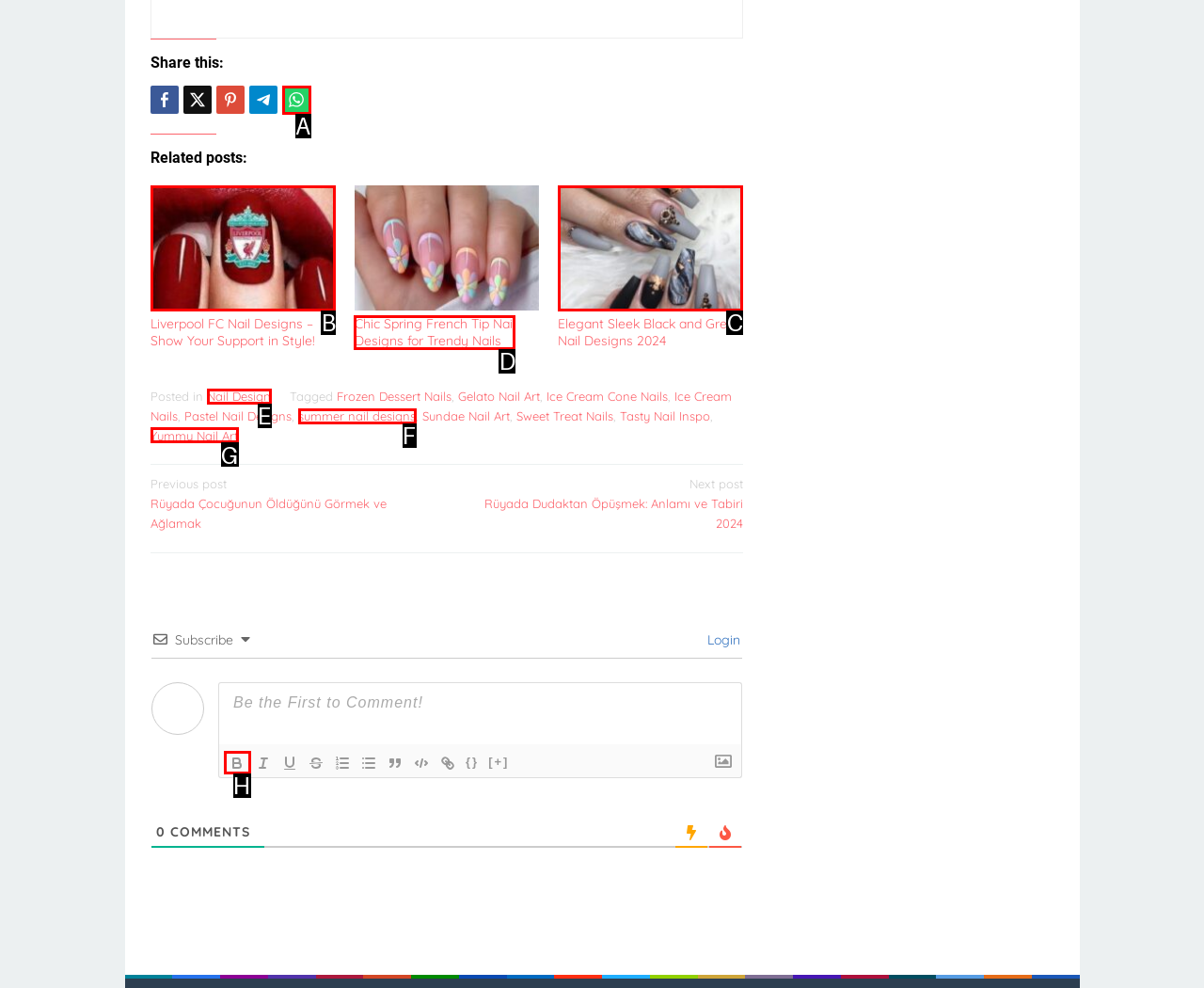Indicate which HTML element you need to click to complete the task: Share the article. Provide the letter of the selected option directly.

None